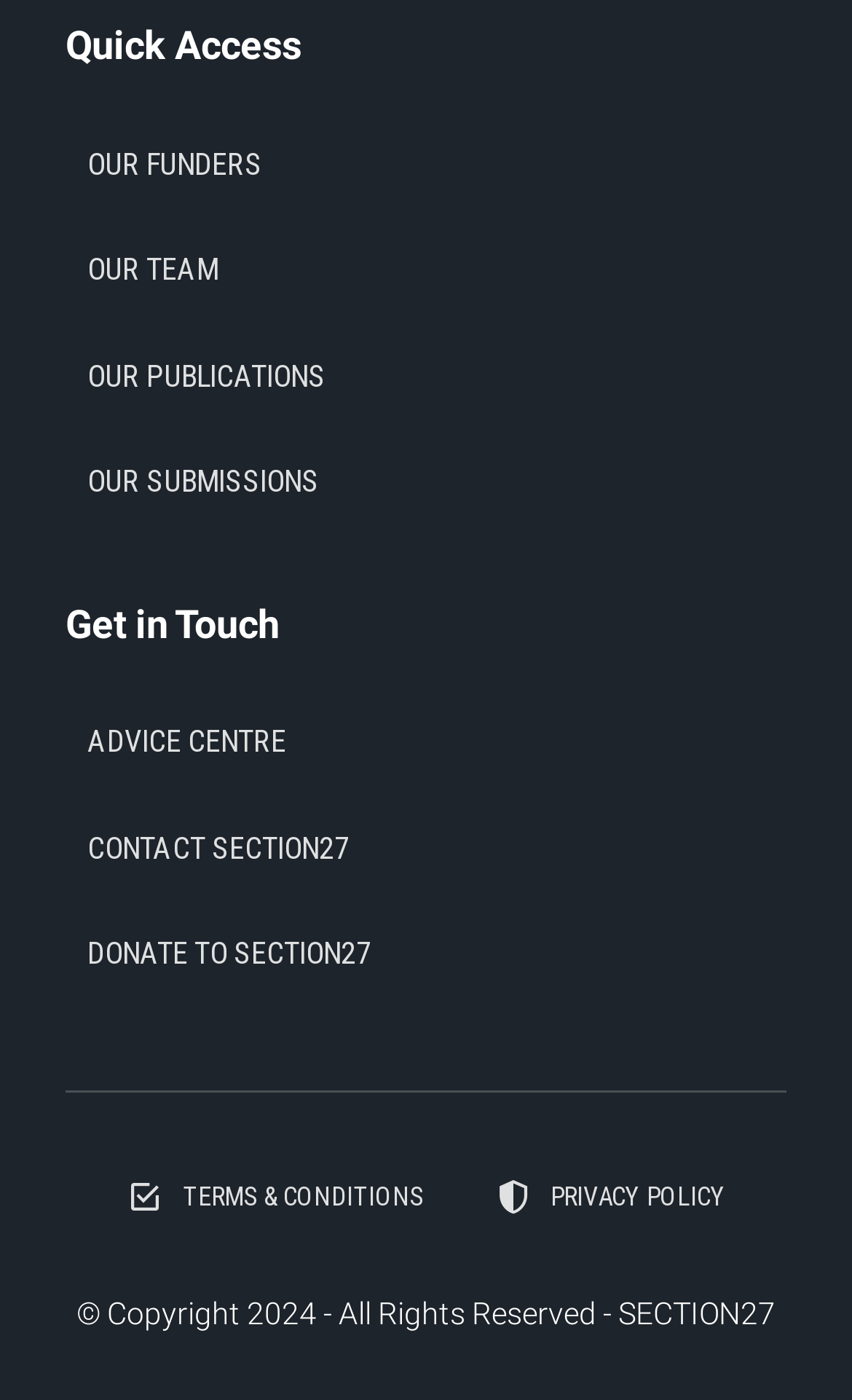Pinpoint the bounding box coordinates of the clickable element to carry out the following instruction: "Read terms and conditions."

[0.111, 0.812, 0.535, 0.901]